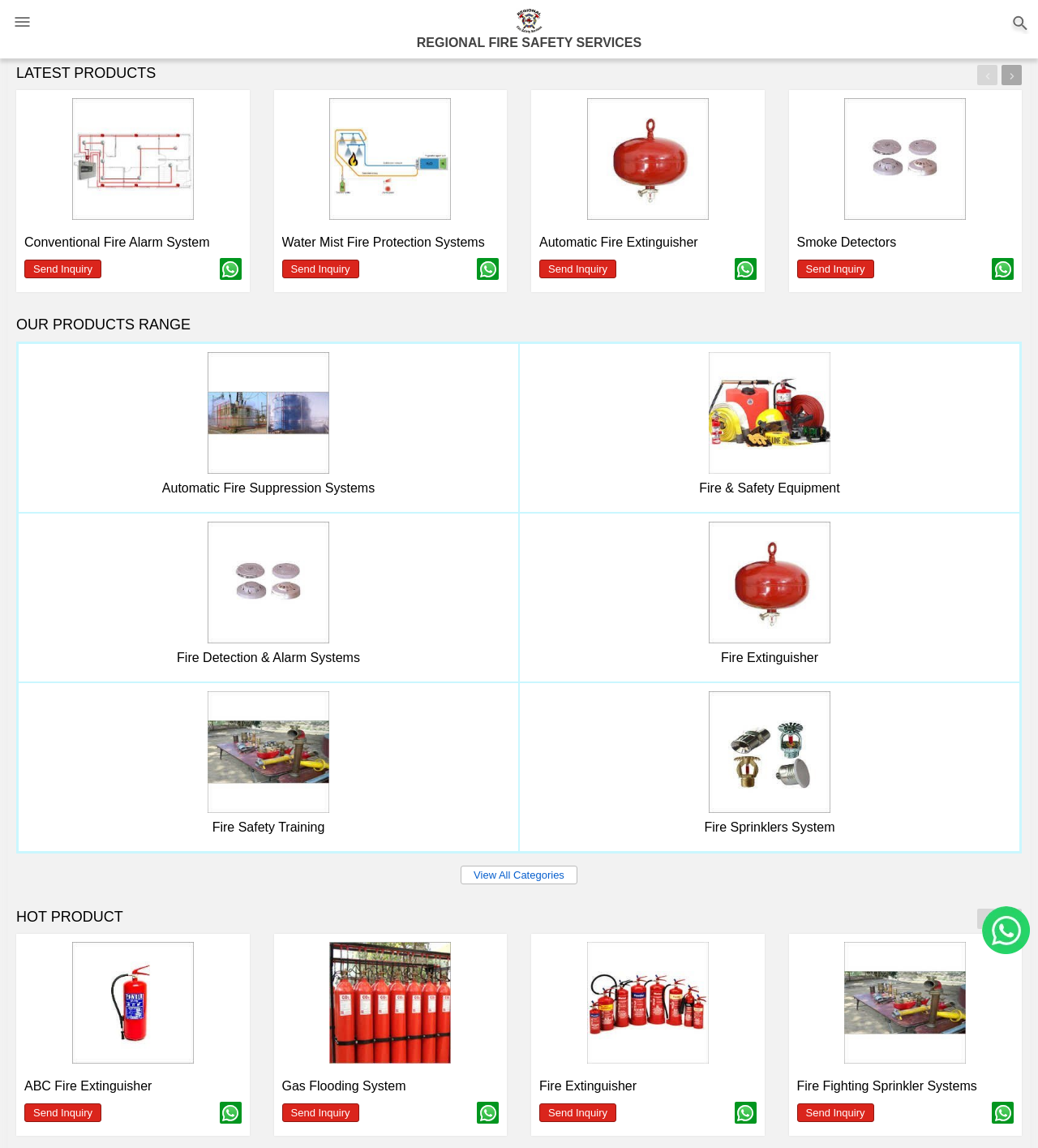Determine the bounding box for the HTML element described here: "Send Inquiry". The coordinates should be given as [left, top, right, bottom] with each number being a float between 0 and 1.

[0.52, 0.961, 0.594, 0.977]